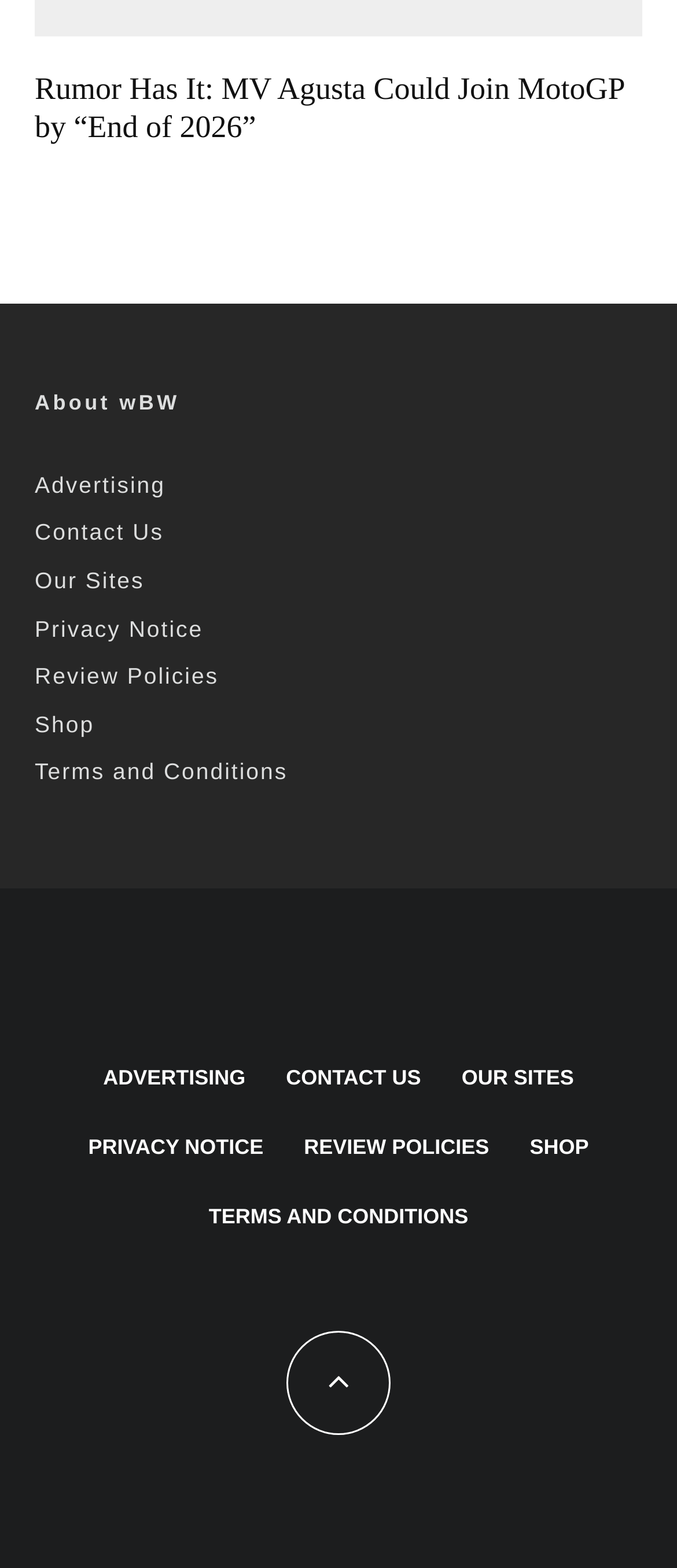Locate the bounding box coordinates of the clickable element to fulfill the following instruction: "Read about 'Watering petal leaf succulents'". Provide the coordinates as four float numbers between 0 and 1 in the format [left, top, right, bottom].

None